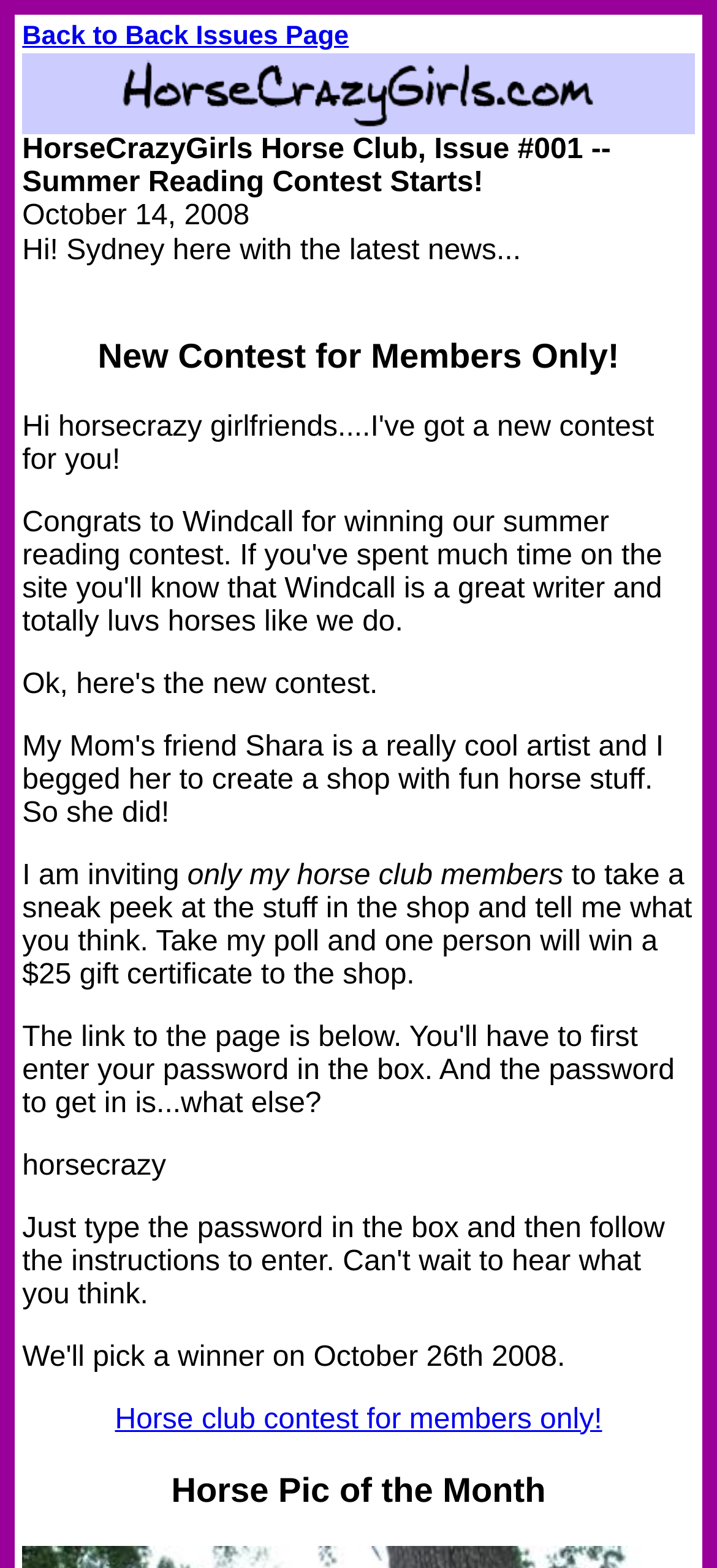What is the name of the horse club?
Look at the image and answer the question using a single word or phrase.

HorseCrazyGirls Horse Club